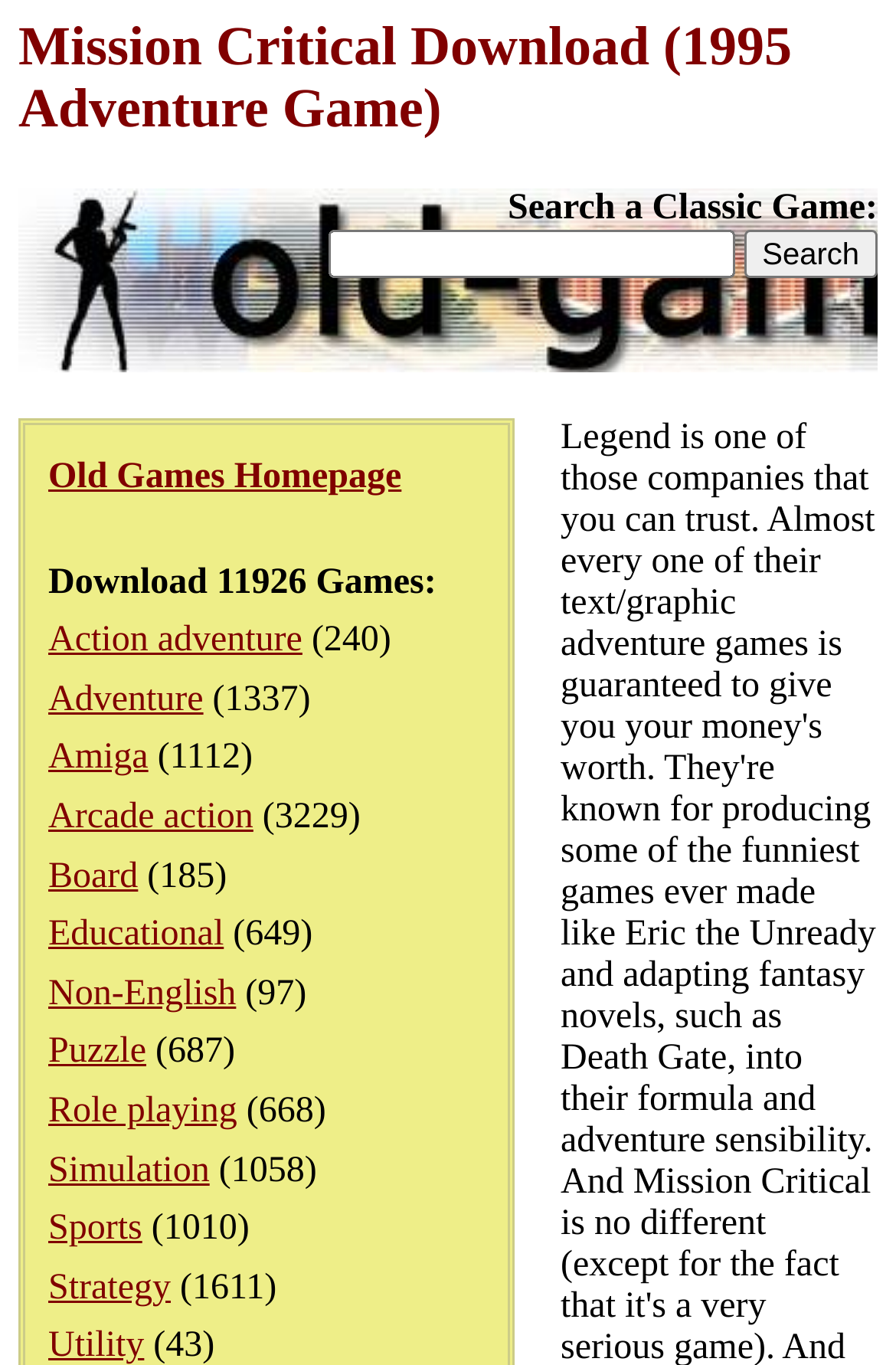Identify the bounding box coordinates of the part that should be clicked to carry out this instruction: "Browse games under Simulation category".

[0.054, 0.843, 0.234, 0.871]